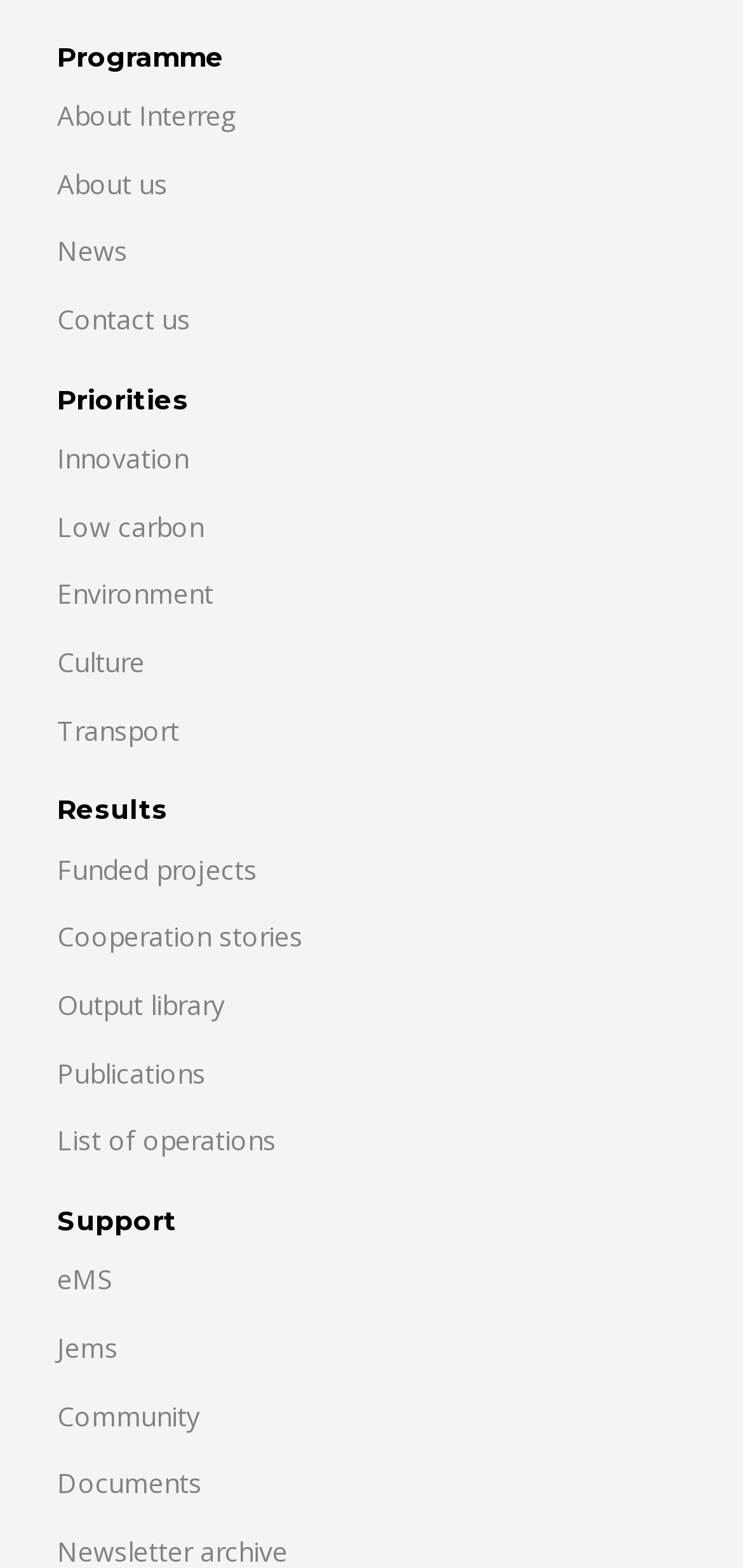Please locate the bounding box coordinates of the element that needs to be clicked to achieve the following instruction: "Access eMS". The coordinates should be four float numbers between 0 and 1, i.e., [left, top, right, bottom].

[0.077, 0.804, 0.151, 0.828]